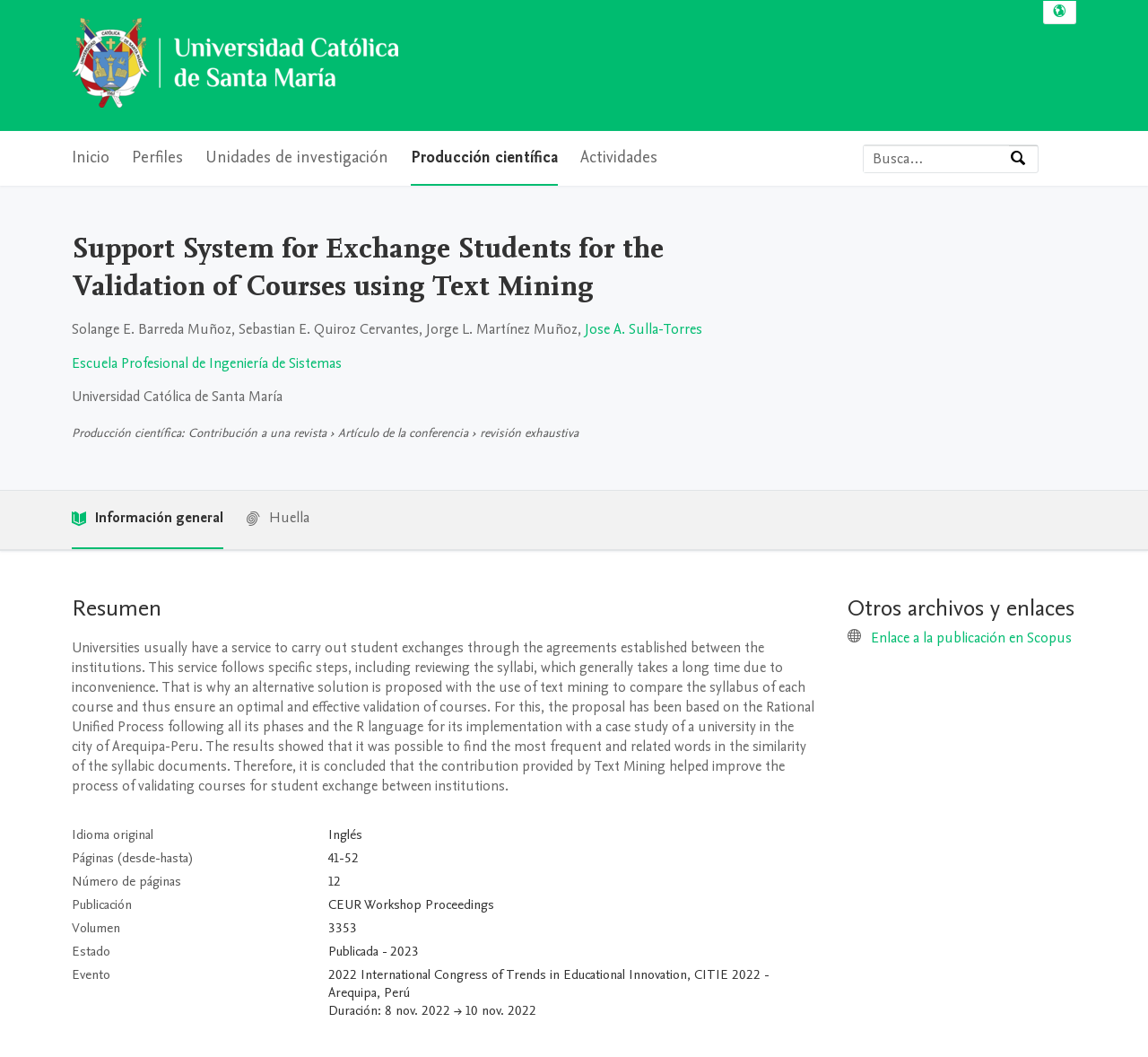Use a single word or phrase to answer the question:
What is the name of the conference?

2022 International Congress of Trends in Educational Innovation